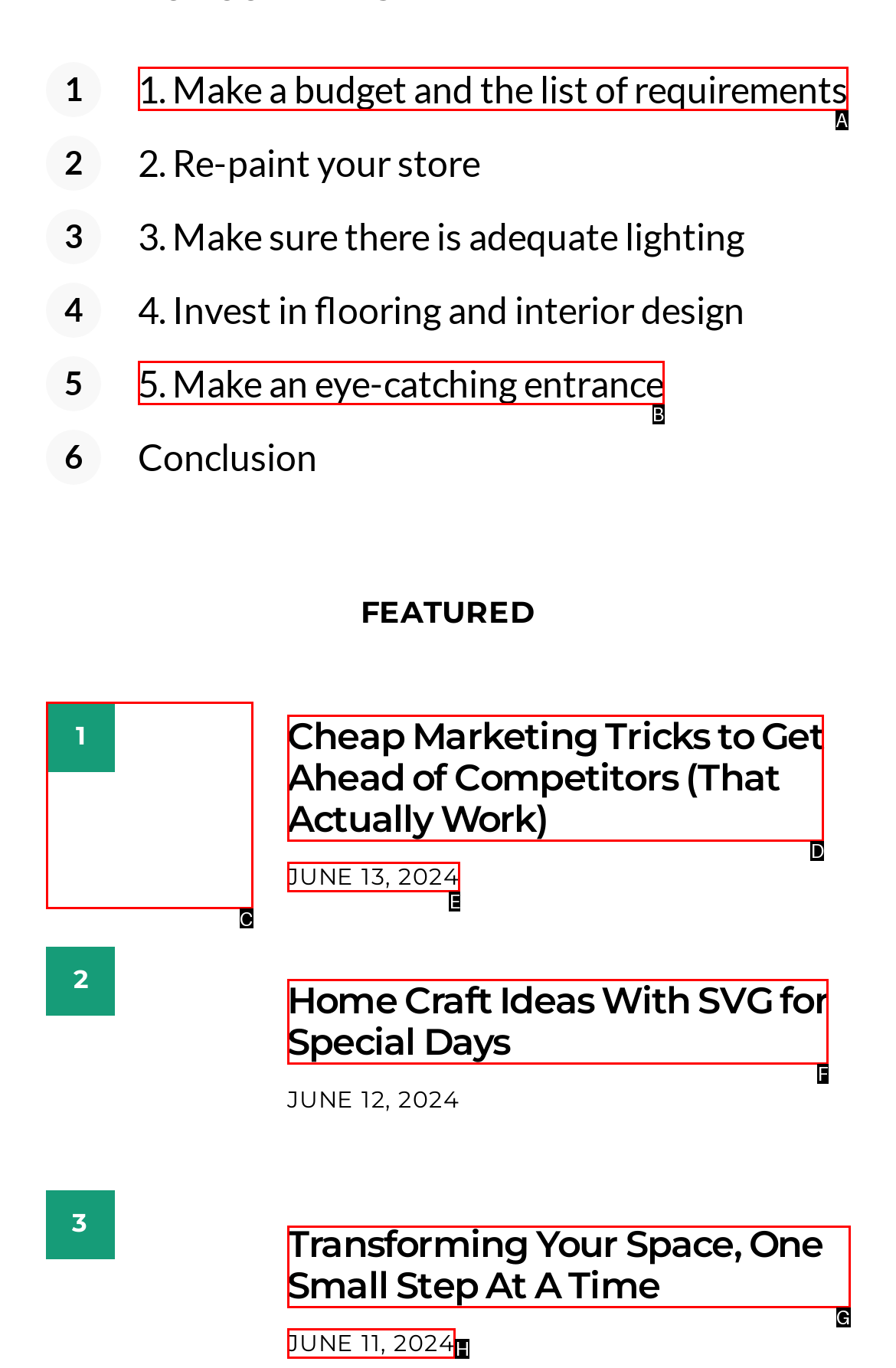Choose the HTML element that needs to be clicked for the given task: View PLUMX metrics Respond by giving the letter of the chosen option.

None